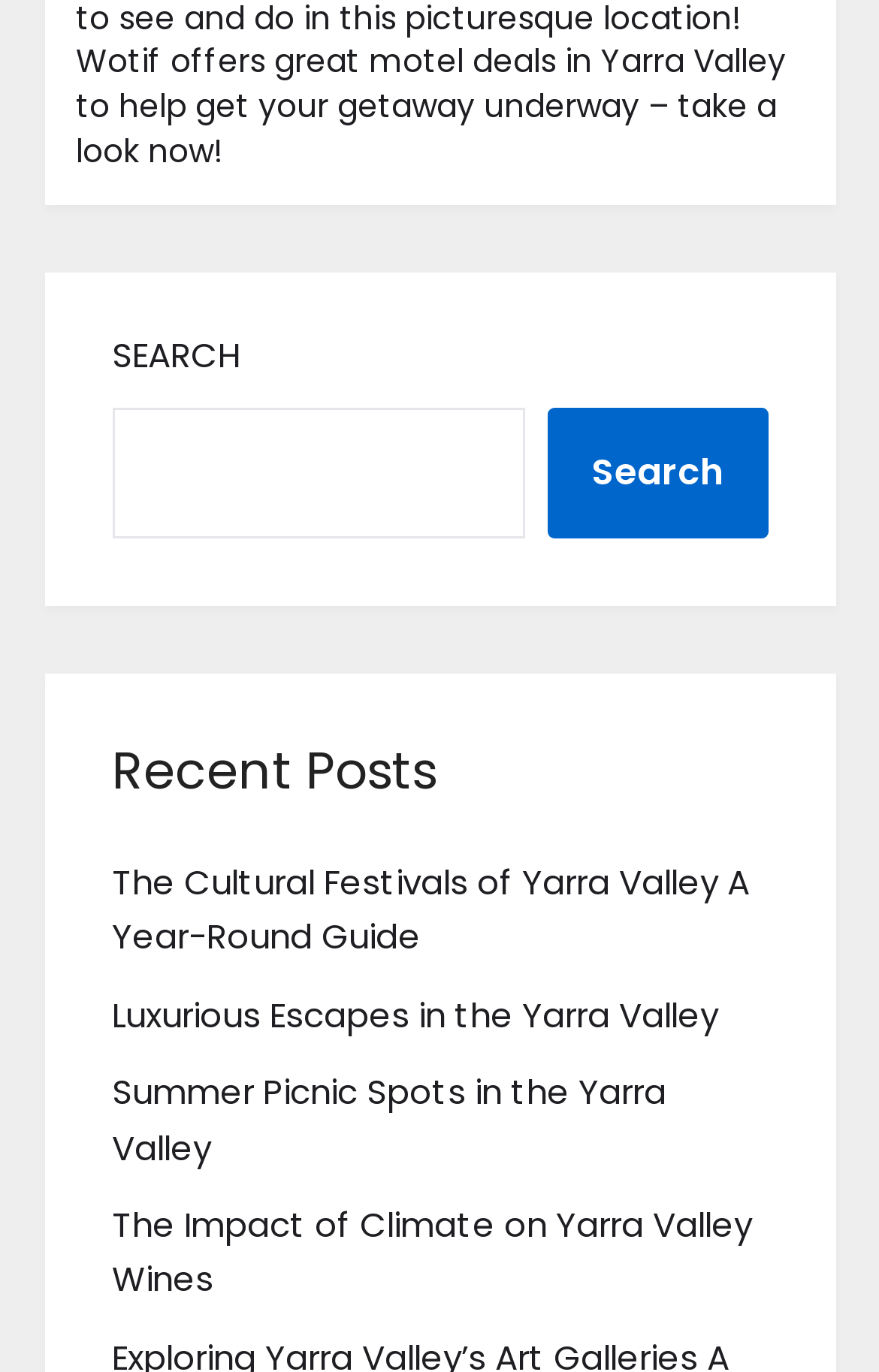Carefully examine the image and provide an in-depth answer to the question: What is the location of the search box on the webpage?

The search box is located at the top of the webpage, as indicated by its bounding box coordinates [0.127, 0.24, 0.873, 0.392]. The y1 coordinate of 0.24 is relatively small, indicating that the search box is near the top of the webpage.